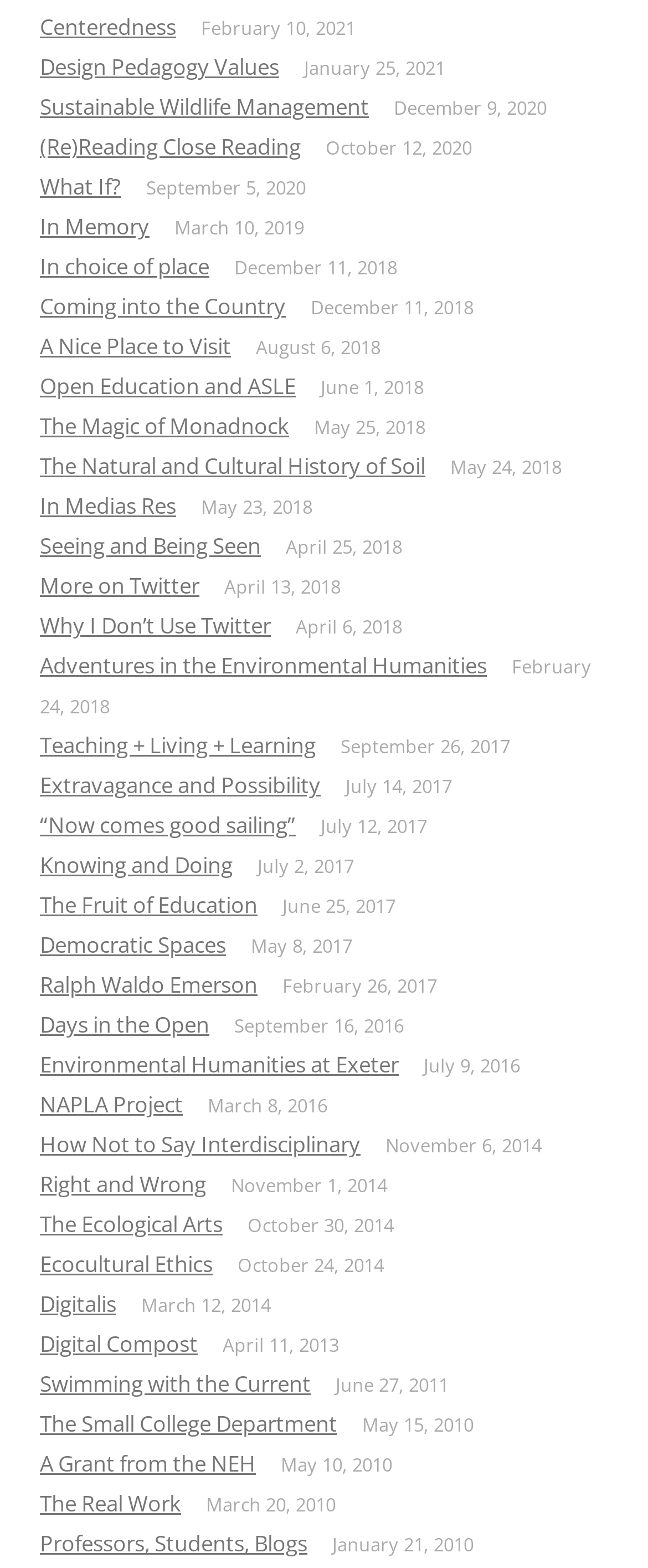Identify the bounding box coordinates of the clickable region required to complete the instruction: "View 'Design Pedagogy Values'". The coordinates should be given as four float numbers within the range of 0 and 1, i.e., [left, top, right, bottom].

[0.062, 0.033, 0.431, 0.052]